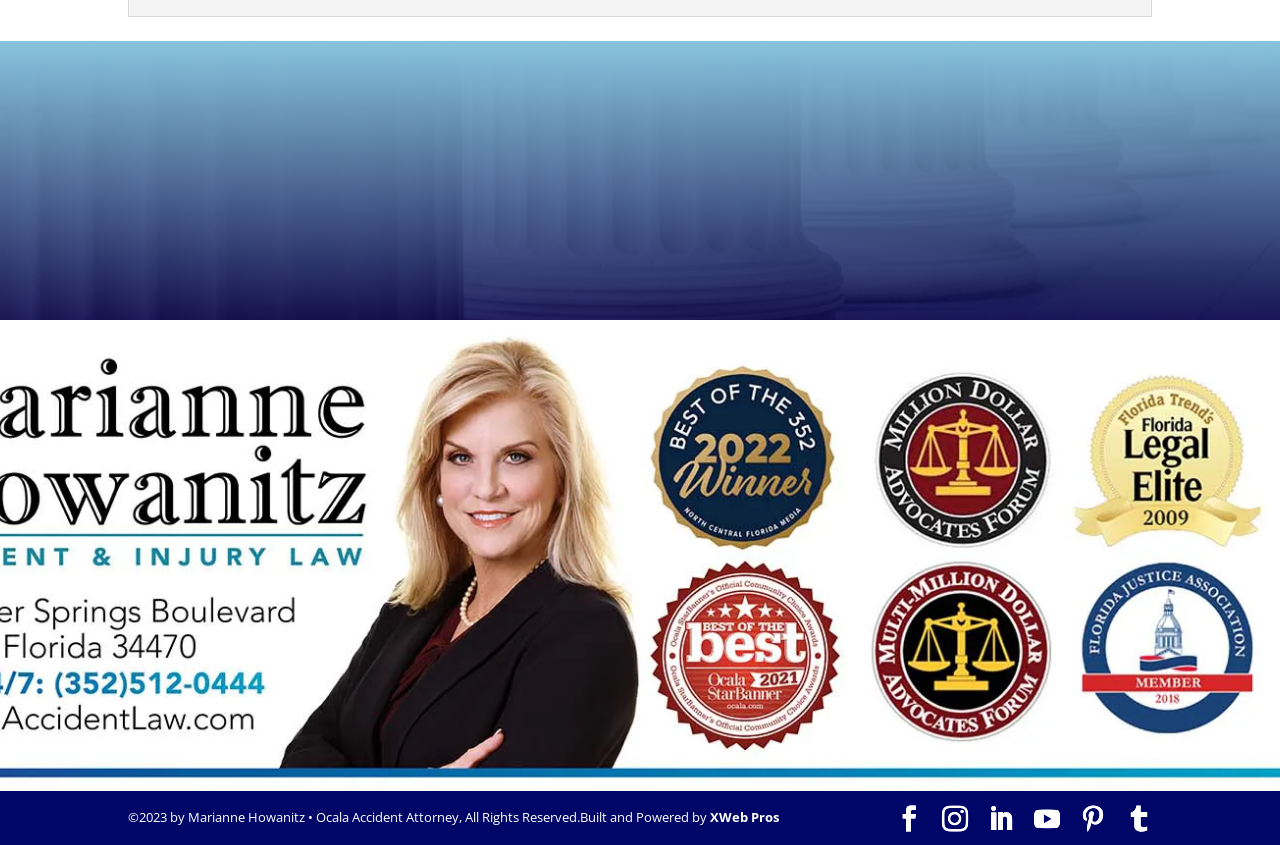Could you determine the bounding box coordinates of the clickable element to complete the instruction: "Call the 24/7 hotline"? Provide the coordinates as four float numbers between 0 and 1, i.e., [left, top, right, bottom].

[0.311, 0.271, 0.689, 0.317]